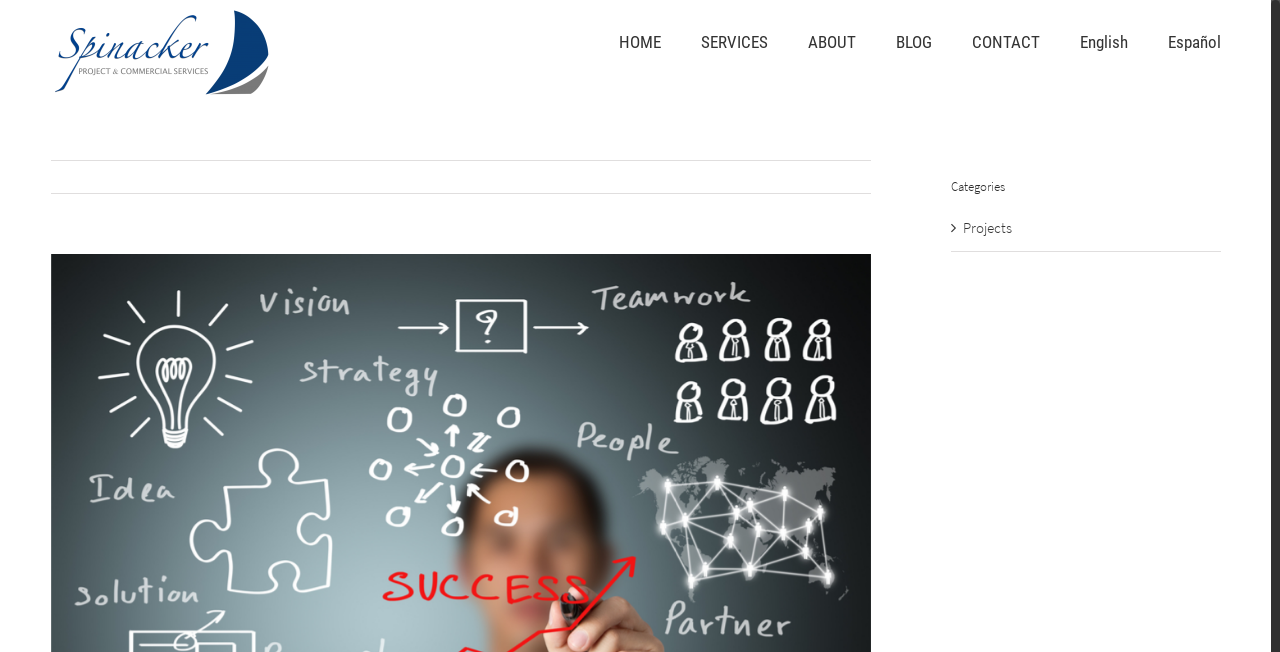Please specify the bounding box coordinates for the clickable region that will help you carry out the instruction: "Go to HOME page".

[0.483, 0.0, 0.516, 0.129]